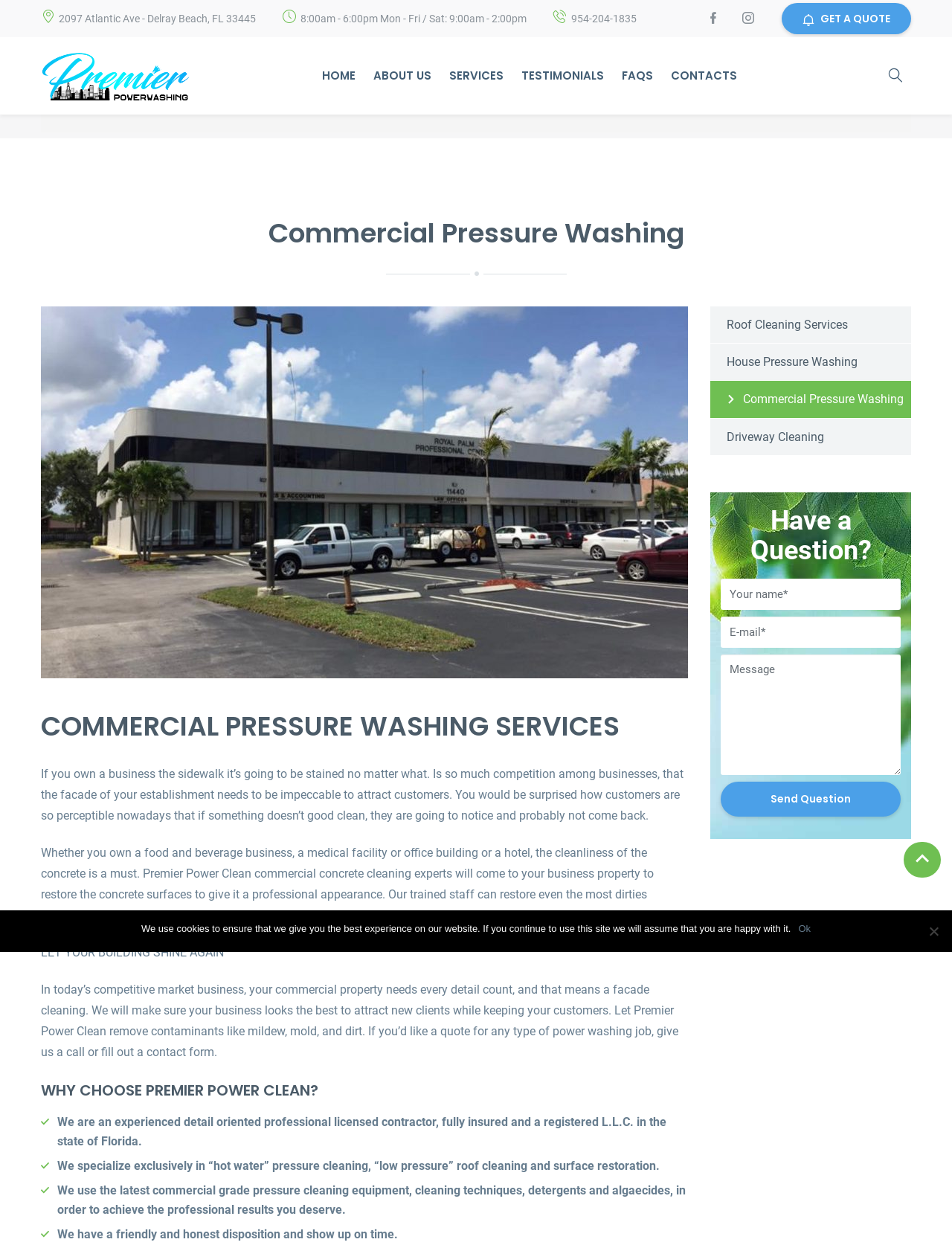Locate the bounding box coordinates of the area where you should click to accomplish the instruction: "Fill in the Your name field".

[0.757, 0.464, 0.946, 0.489]